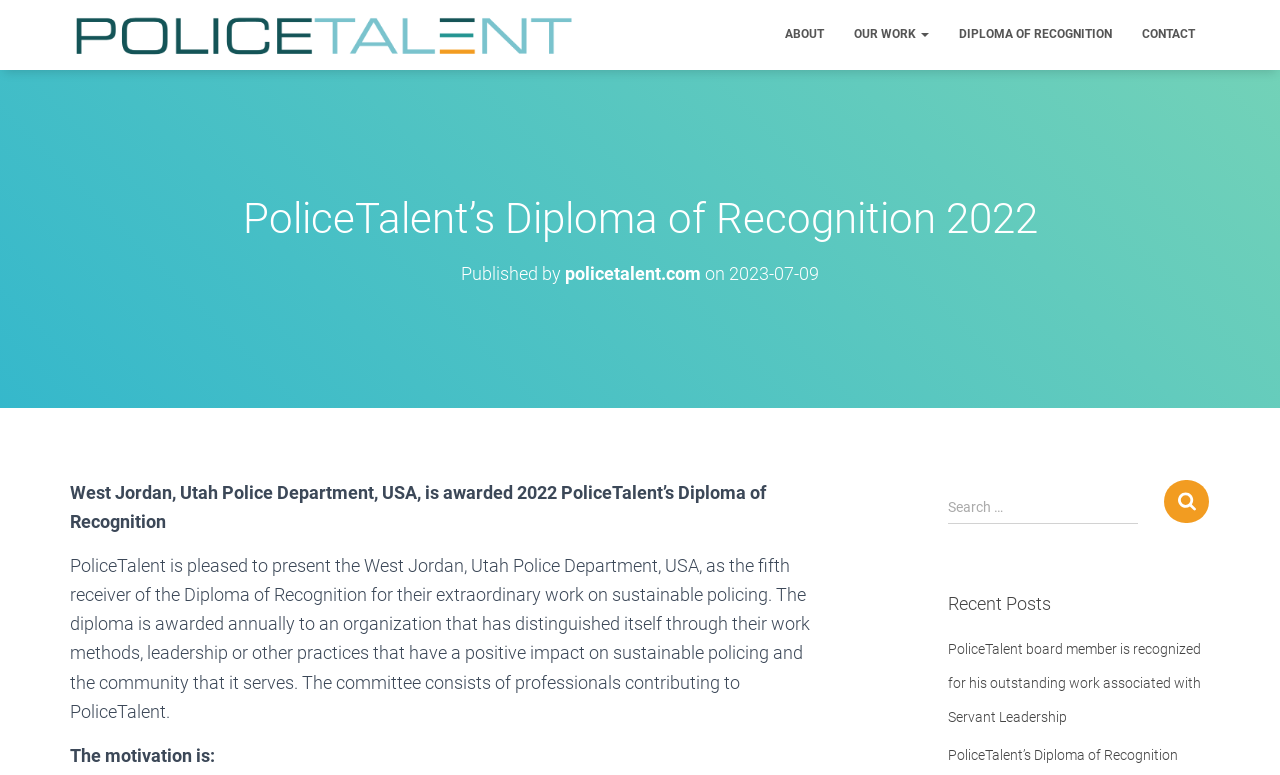Identify the coordinates of the bounding box for the element that must be clicked to accomplish the instruction: "Search for something".

[0.74, 0.631, 0.889, 0.677]